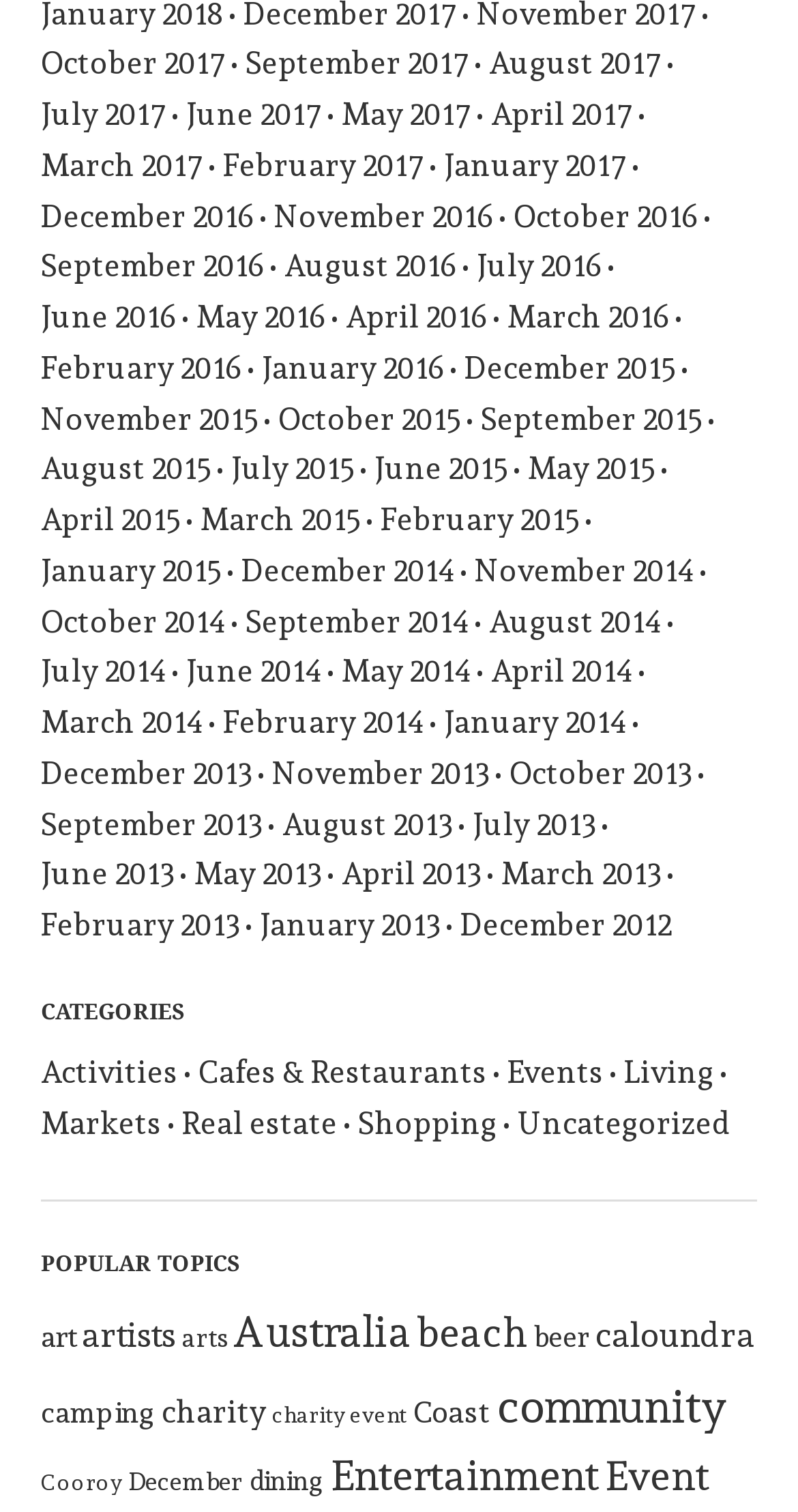How many items are related to 'art'?
Using the visual information, respond with a single word or phrase.

19 items